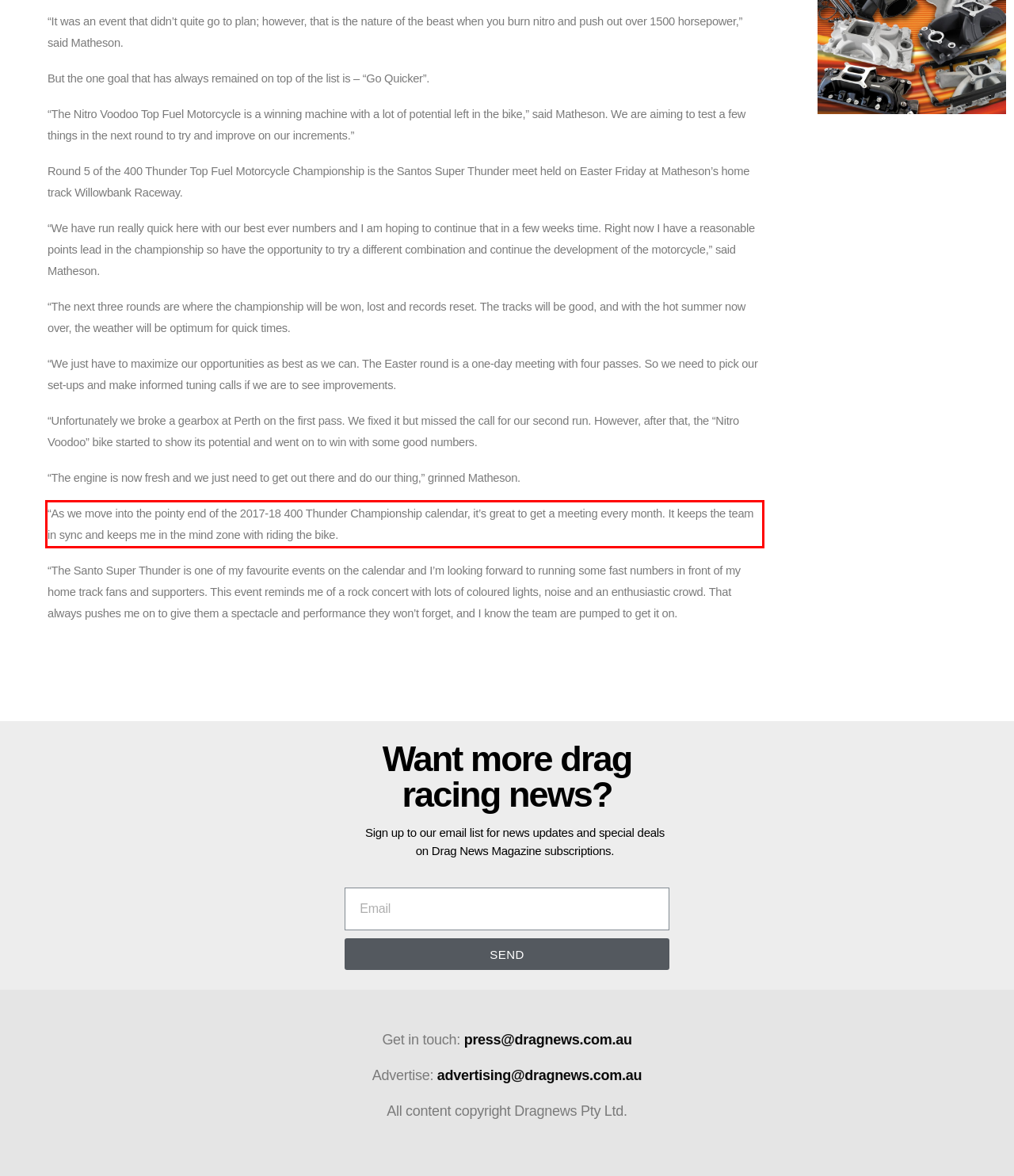With the given screenshot of a webpage, locate the red rectangle bounding box and extract the text content using OCR.

“As we move into the pointy end of the 2017-18 400 Thunder Championship calendar, it’s great to get a meeting every month. It keeps the team in sync and keeps me in the mind zone with riding the bike.